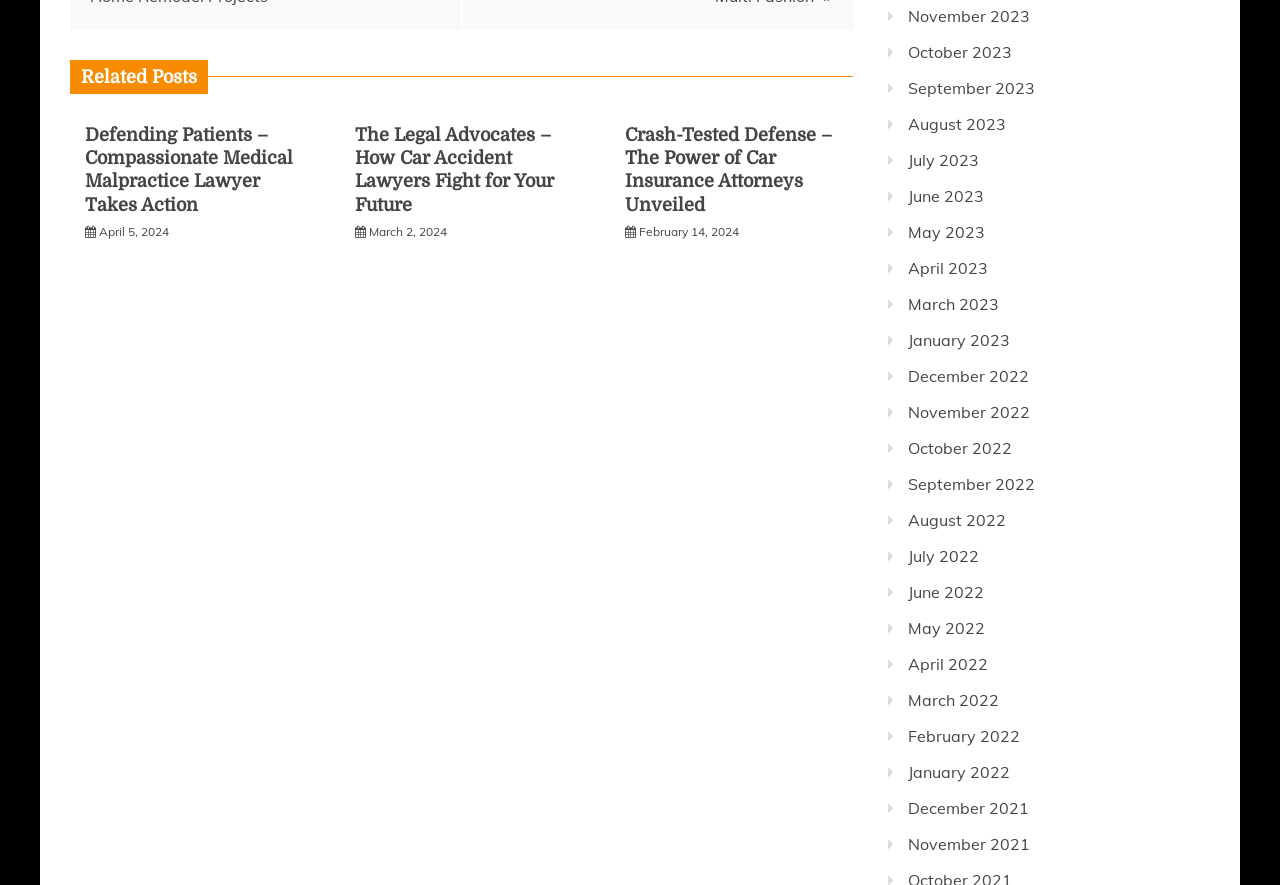Indicate the bounding box coordinates of the element that must be clicked to execute the instruction: "Click on 'Defending Patients – Compassionate Medical Malpractice Lawyer Takes Action'". The coordinates should be given as four float numbers between 0 and 1, i.e., [left, top, right, bottom].

[0.066, 0.141, 0.229, 0.243]